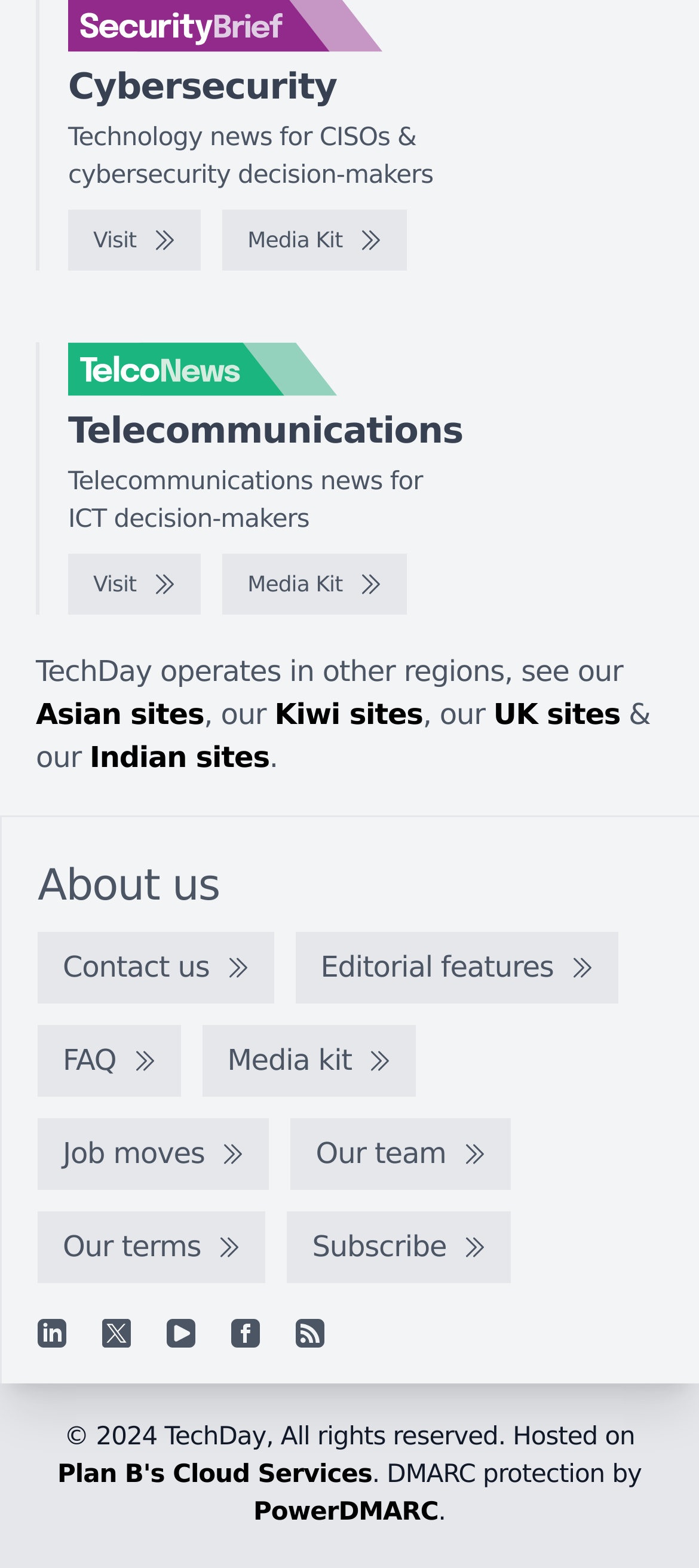Could you determine the bounding box coordinates of the clickable element to complete the instruction: "Contact us"? Provide the coordinates as four float numbers between 0 and 1, i.e., [left, top, right, bottom].

[0.054, 0.595, 0.392, 0.641]